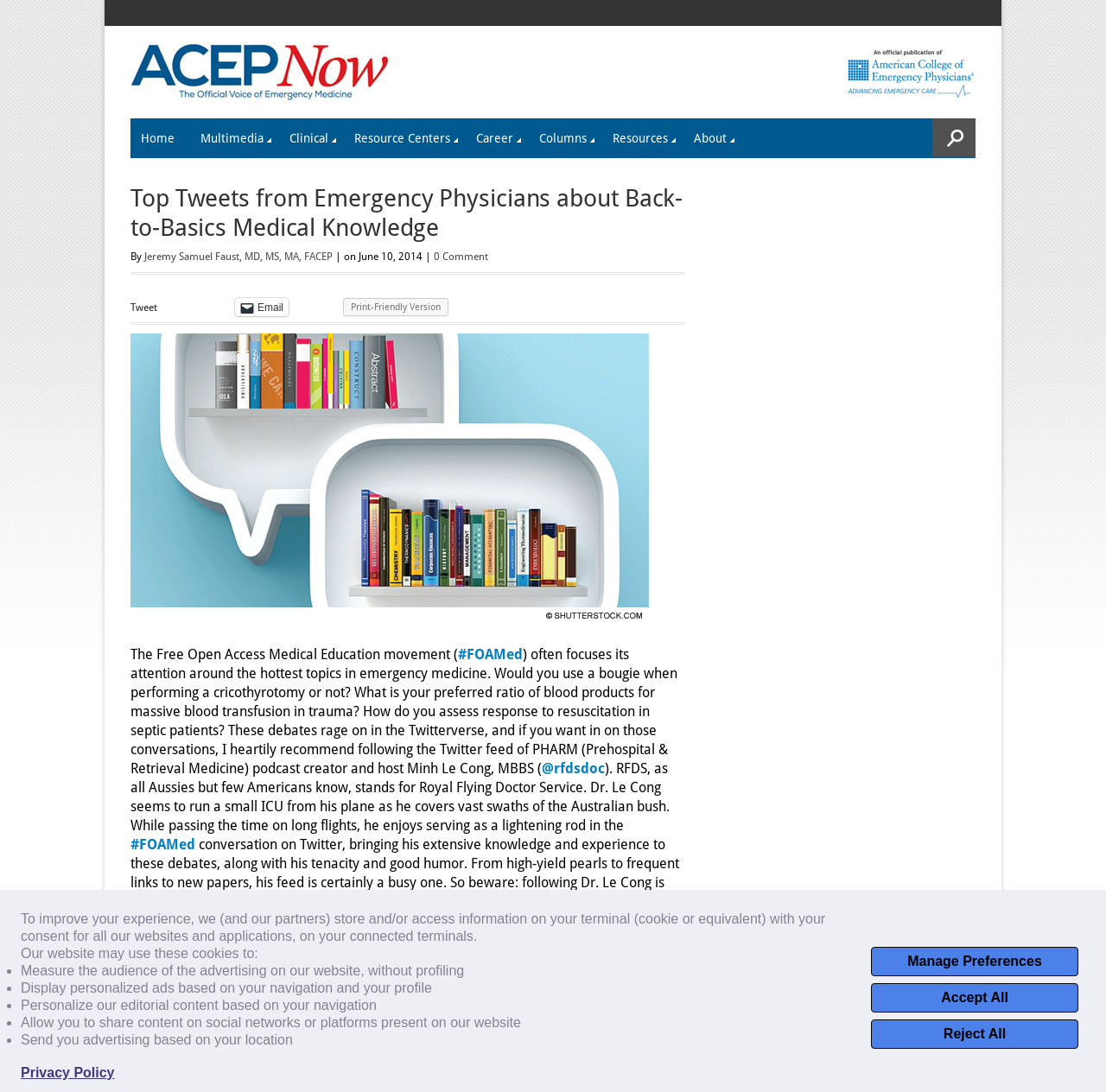Pinpoint the bounding box coordinates of the clickable element to carry out the following instruction: "Click the 'Home' link."

[0.118, 0.108, 0.172, 0.145]